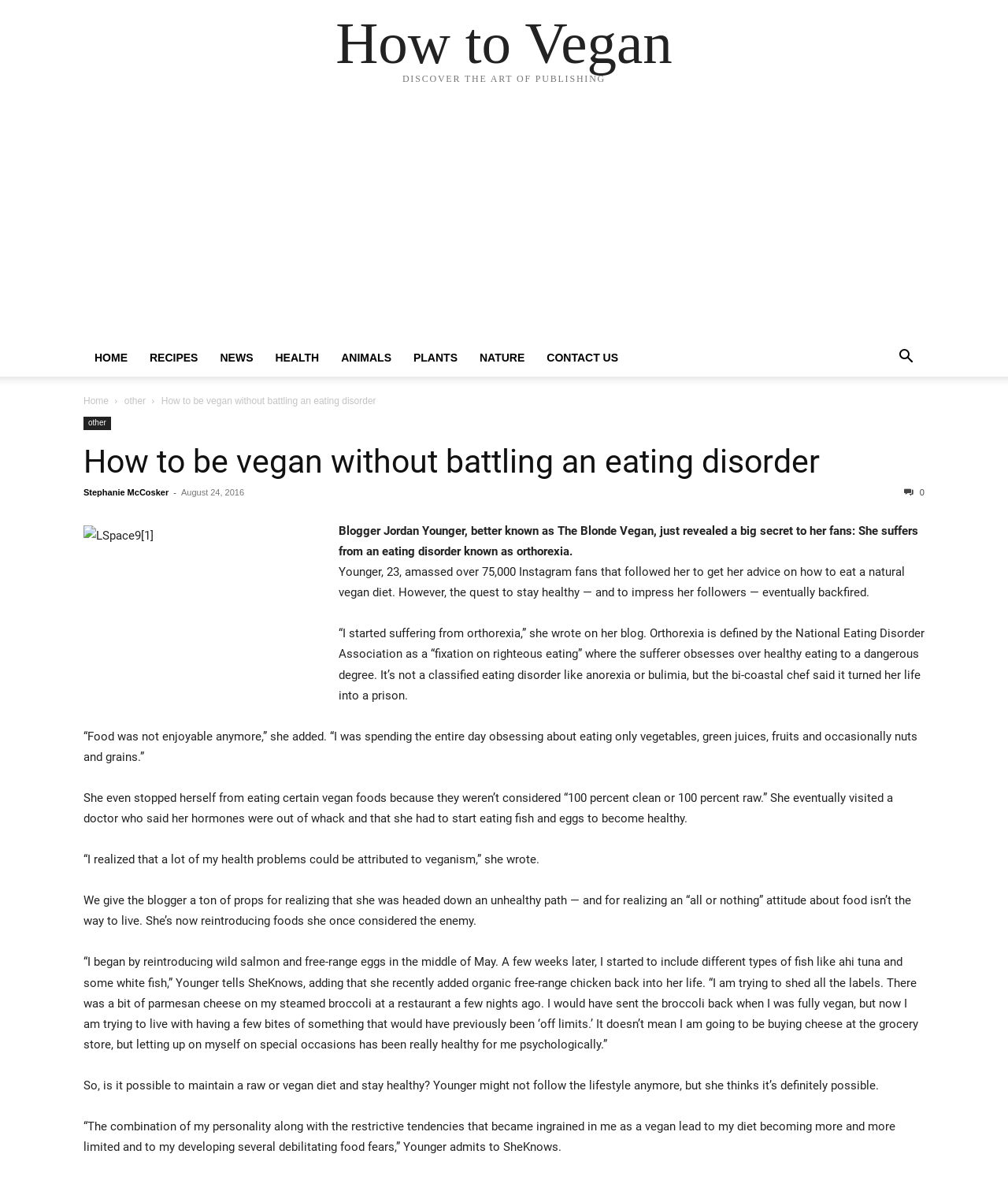Please specify the bounding box coordinates of the area that should be clicked to accomplish the following instruction: "Click on the 'HOME' link". The coordinates should consist of four float numbers between 0 and 1, i.e., [left, top, right, bottom].

[0.083, 0.298, 0.138, 0.308]